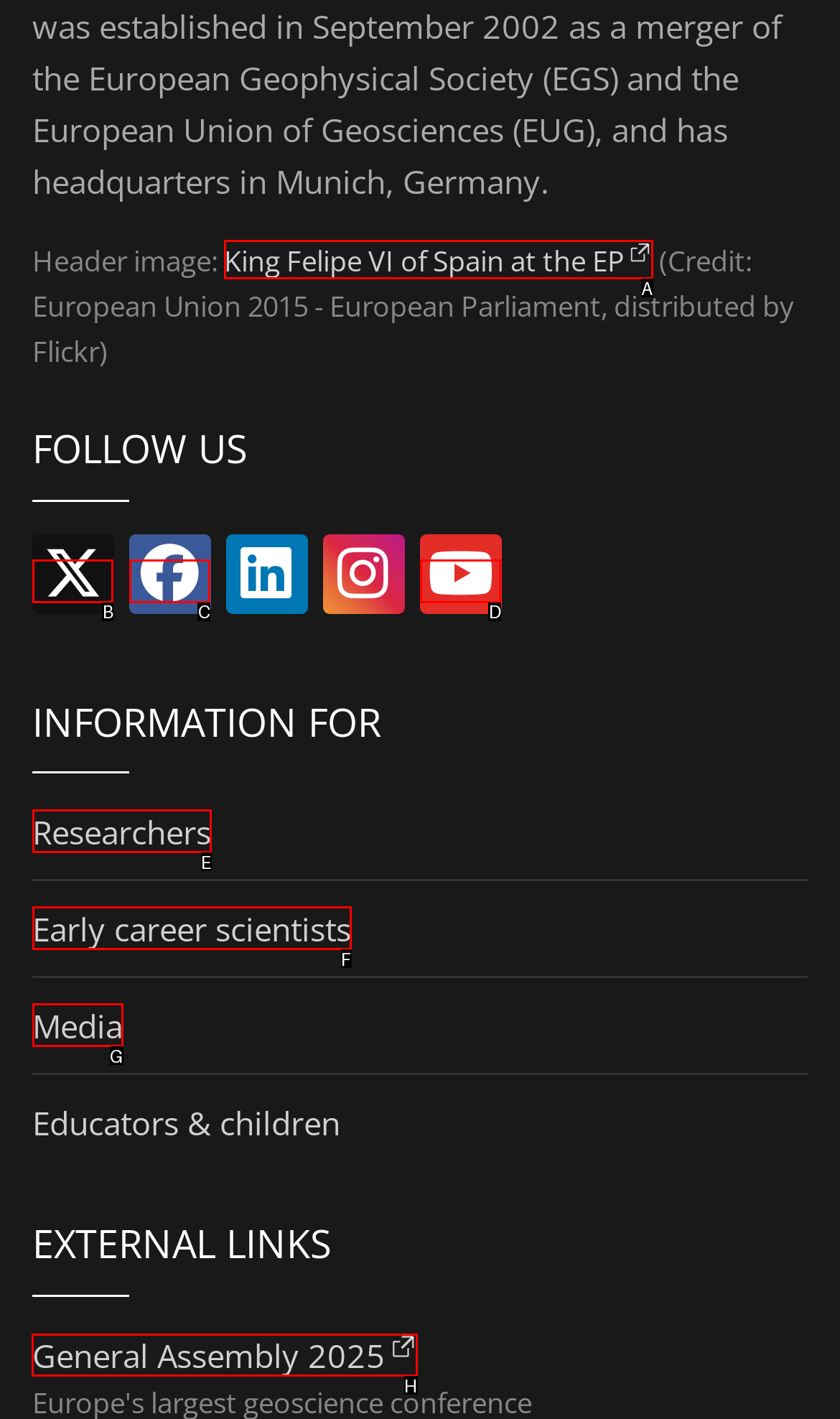Given the instruction: Go to General Assembly 2025, which HTML element should you click on?
Answer with the letter that corresponds to the correct option from the choices available.

H